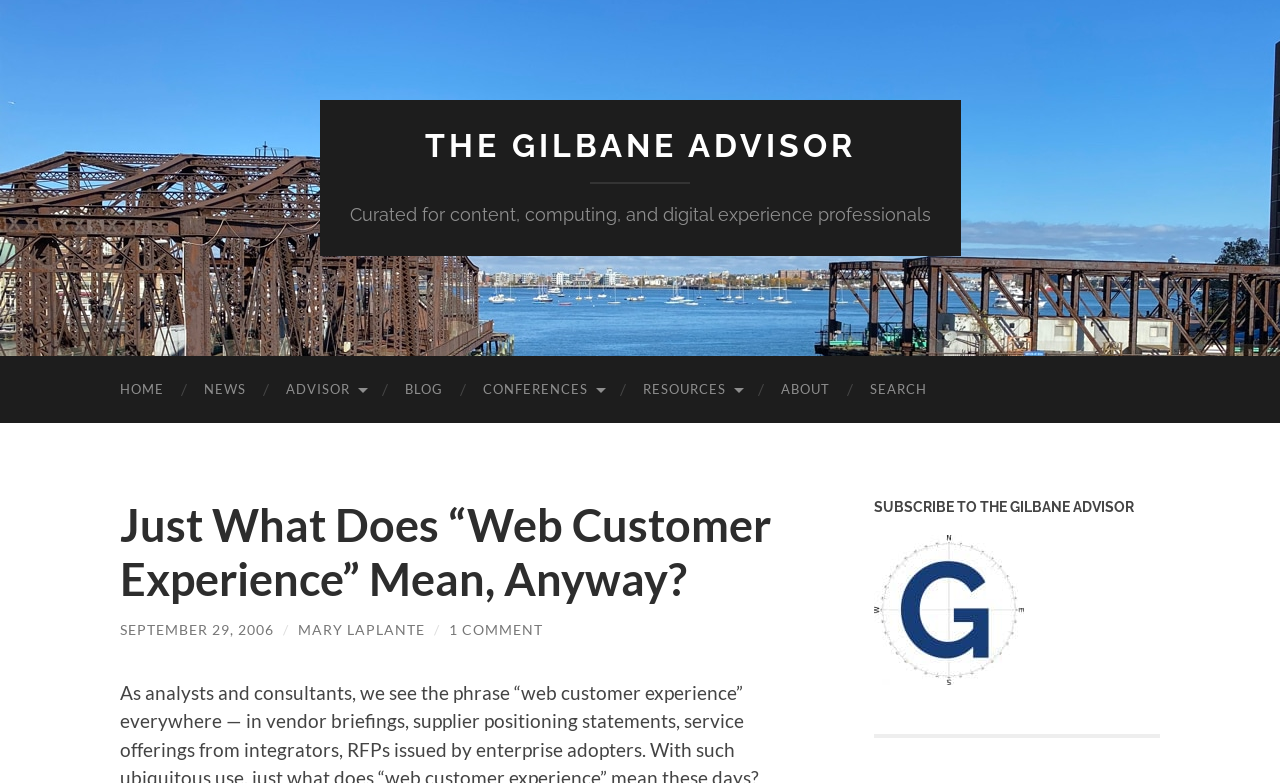Please look at the image and answer the question with a detailed explanation: What is the purpose of the section on the right side?

The purpose of the section on the right side can be determined by looking at the heading 'SUBSCRIBE TO THE GILBANE ADVISOR' which is located in that section, indicating that it is for subscription to the advisor.